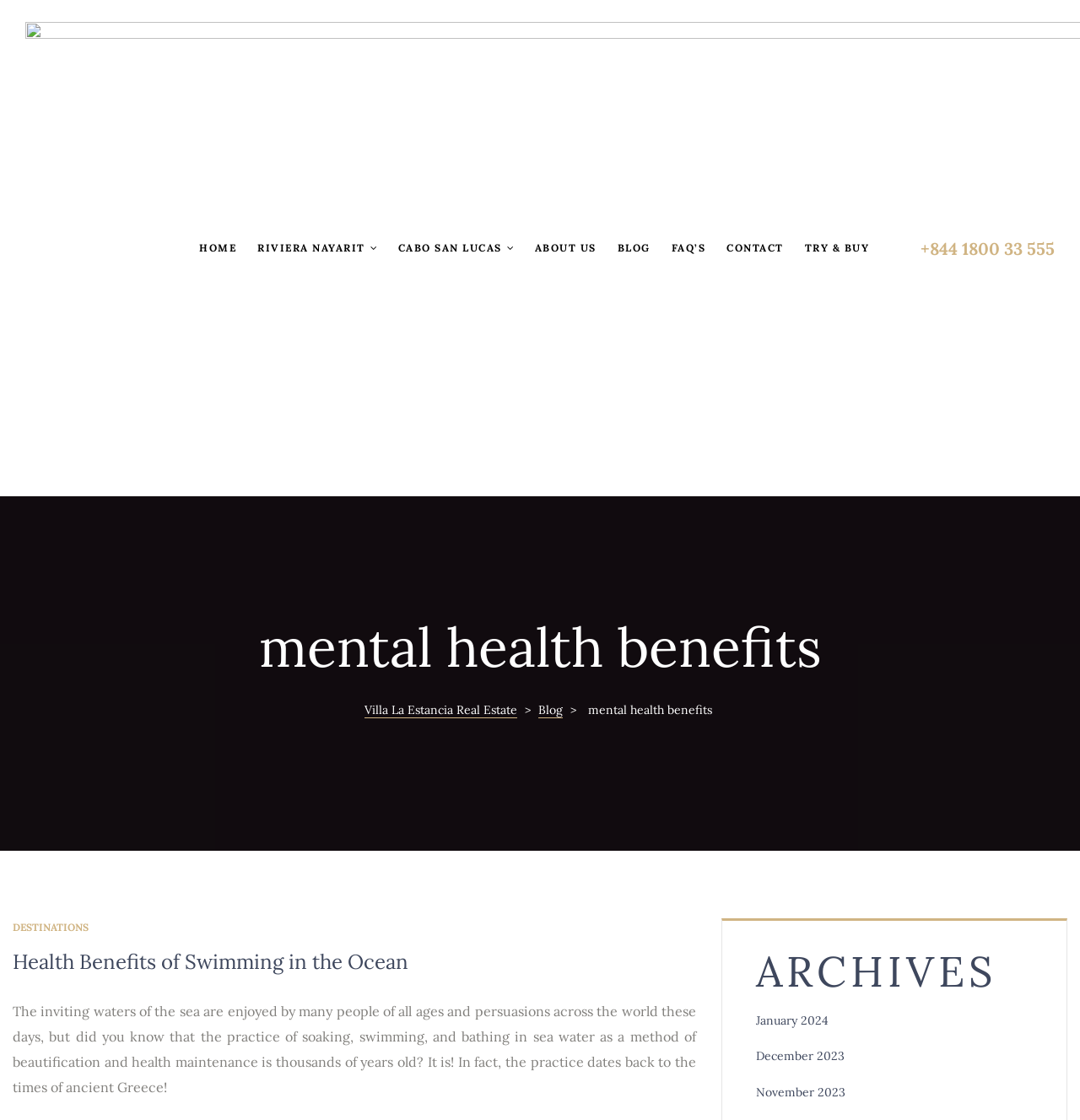For the given element description parent_node: +844 1800 33 555, determine the bounding box coordinates of the UI element. The coordinates should follow the format (top-left x, top-left y, bottom-right x, bottom-right y) and be within the range of 0 to 1.

[0.852, 0.208, 0.977, 0.237]